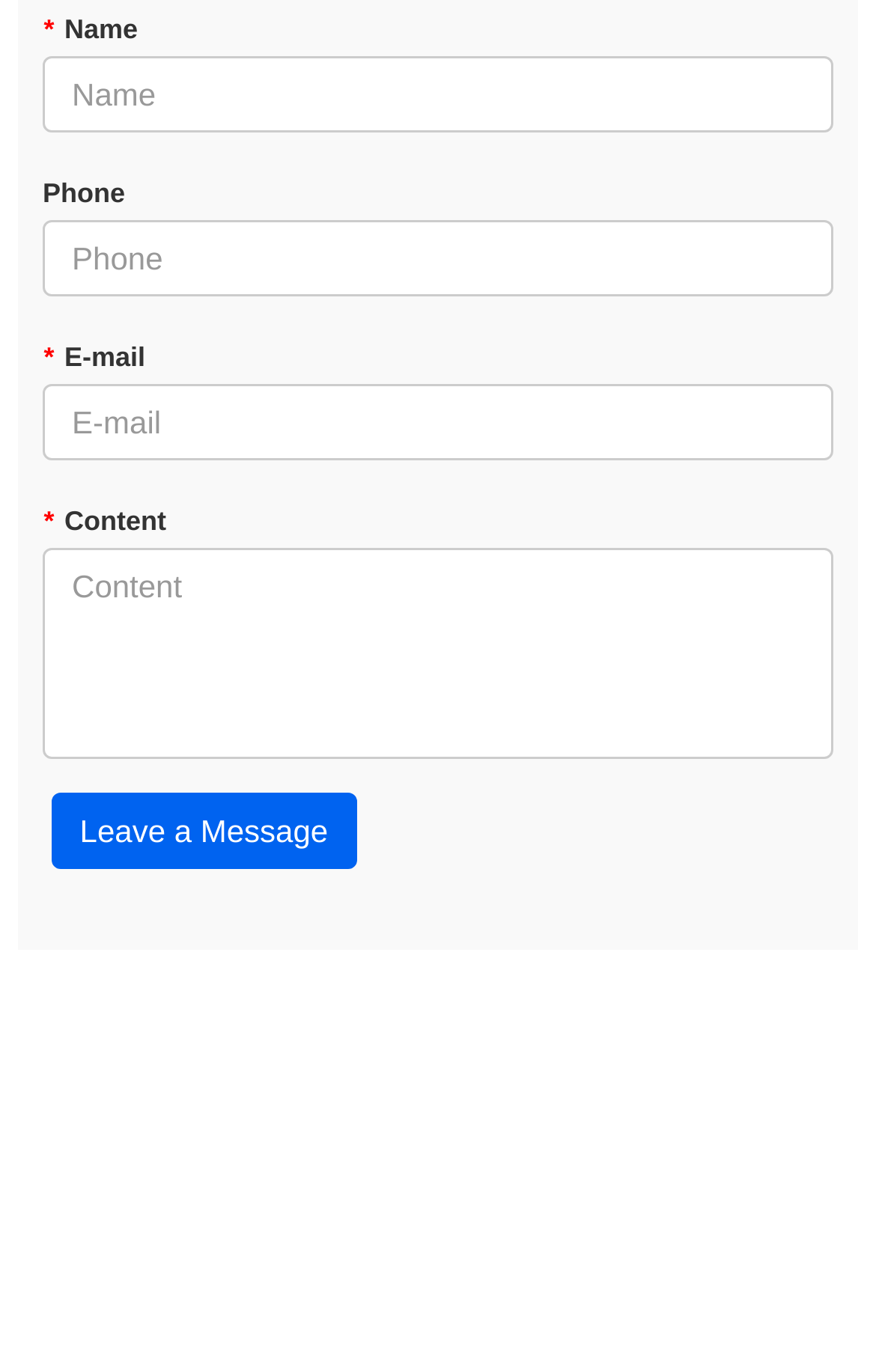Please provide the bounding box coordinates in the format (top-left x, top-left y, bottom-right x, bottom-right y). Remember, all values are floating point numbers between 0 and 1. What is the bounding box coordinate of the region described as: name="phone" placeholder="Phone"

[0.049, 0.16, 0.951, 0.216]